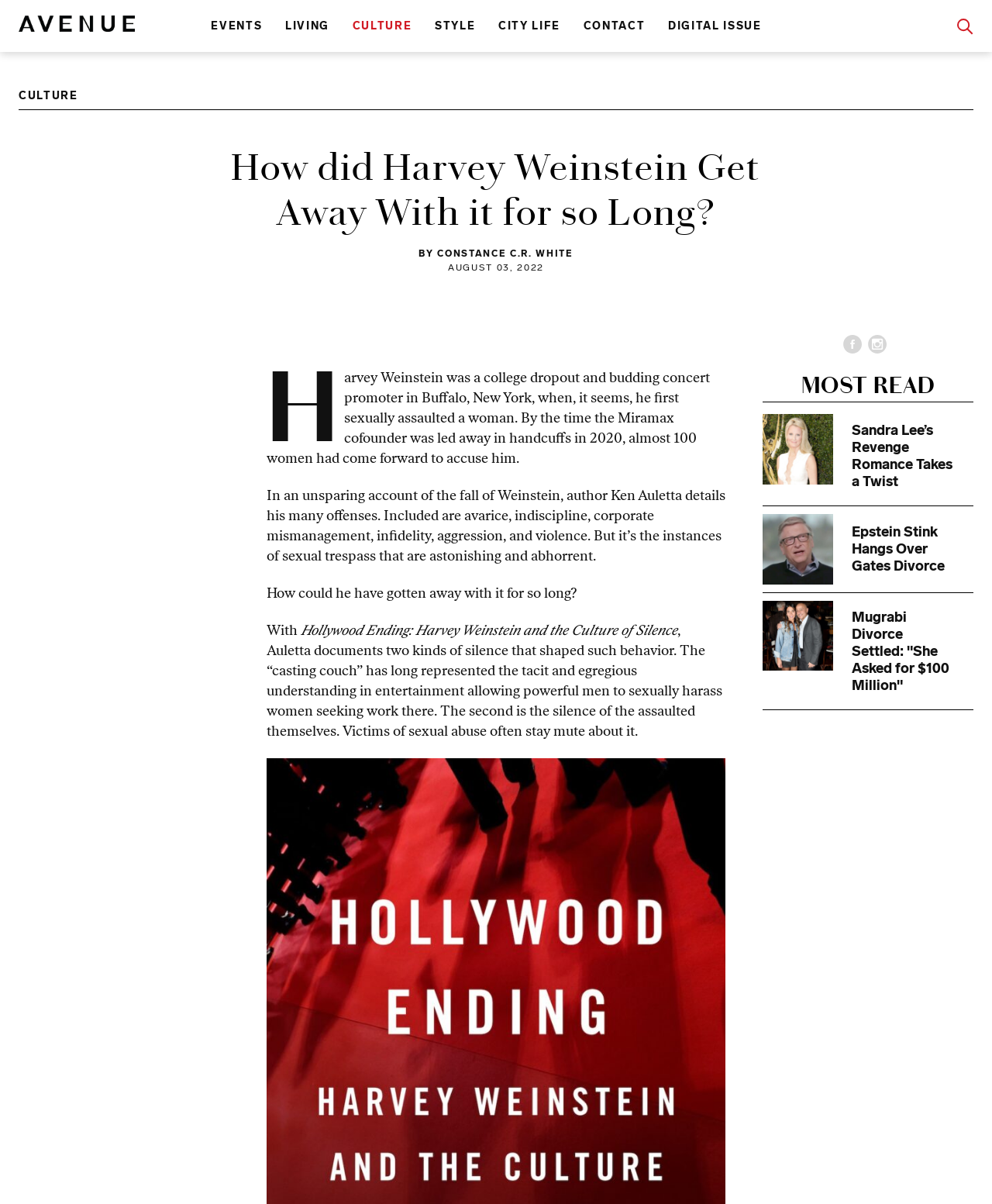Can you show the bounding box coordinates of the region to click on to complete the task described in the instruction: "Click on the CULTURE link"?

[0.288, 0.016, 0.332, 0.027]